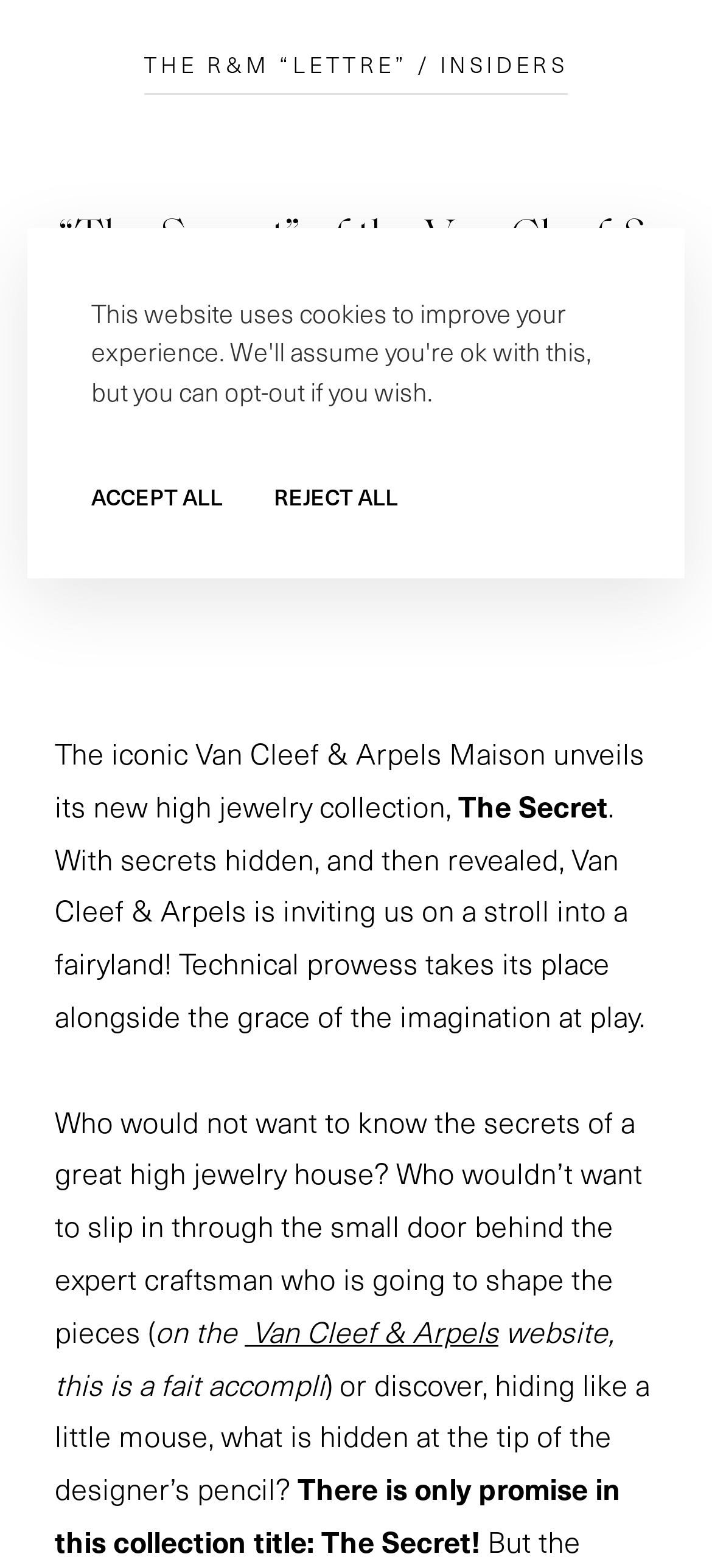Provide the bounding box coordinates for the UI element that is described by this text: "Join us". The coordinates should be in the form of four float numbers between 0 and 1: [left, top, right, bottom].

[0.115, 0.356, 0.885, 0.417]